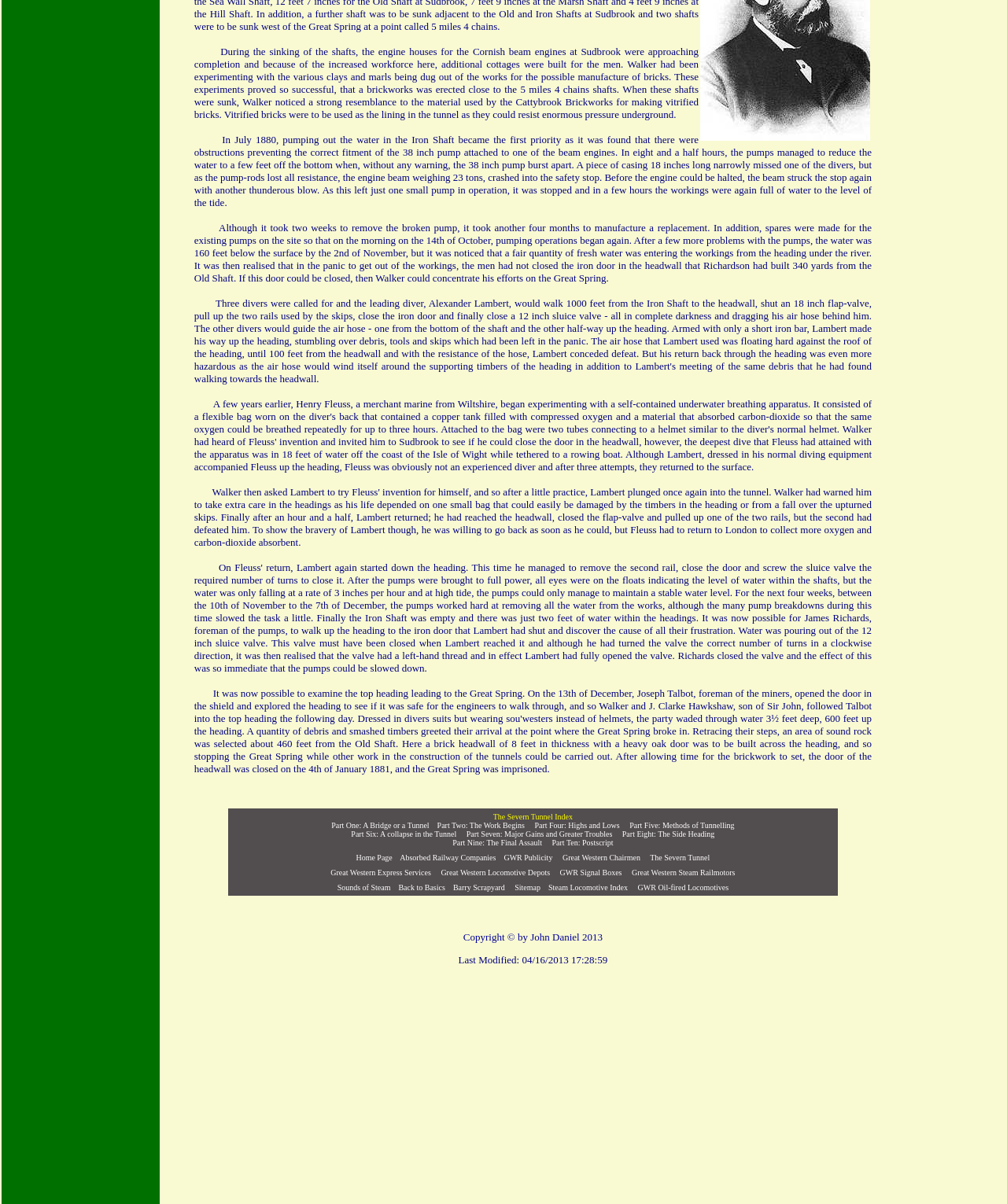Please locate the bounding box coordinates of the element's region that needs to be clicked to follow the instruction: "Click on Part One: A Bridge or a Tunnel". The bounding box coordinates should be provided as four float numbers between 0 and 1, i.e., [left, top, right, bottom].

[0.329, 0.682, 0.426, 0.689]